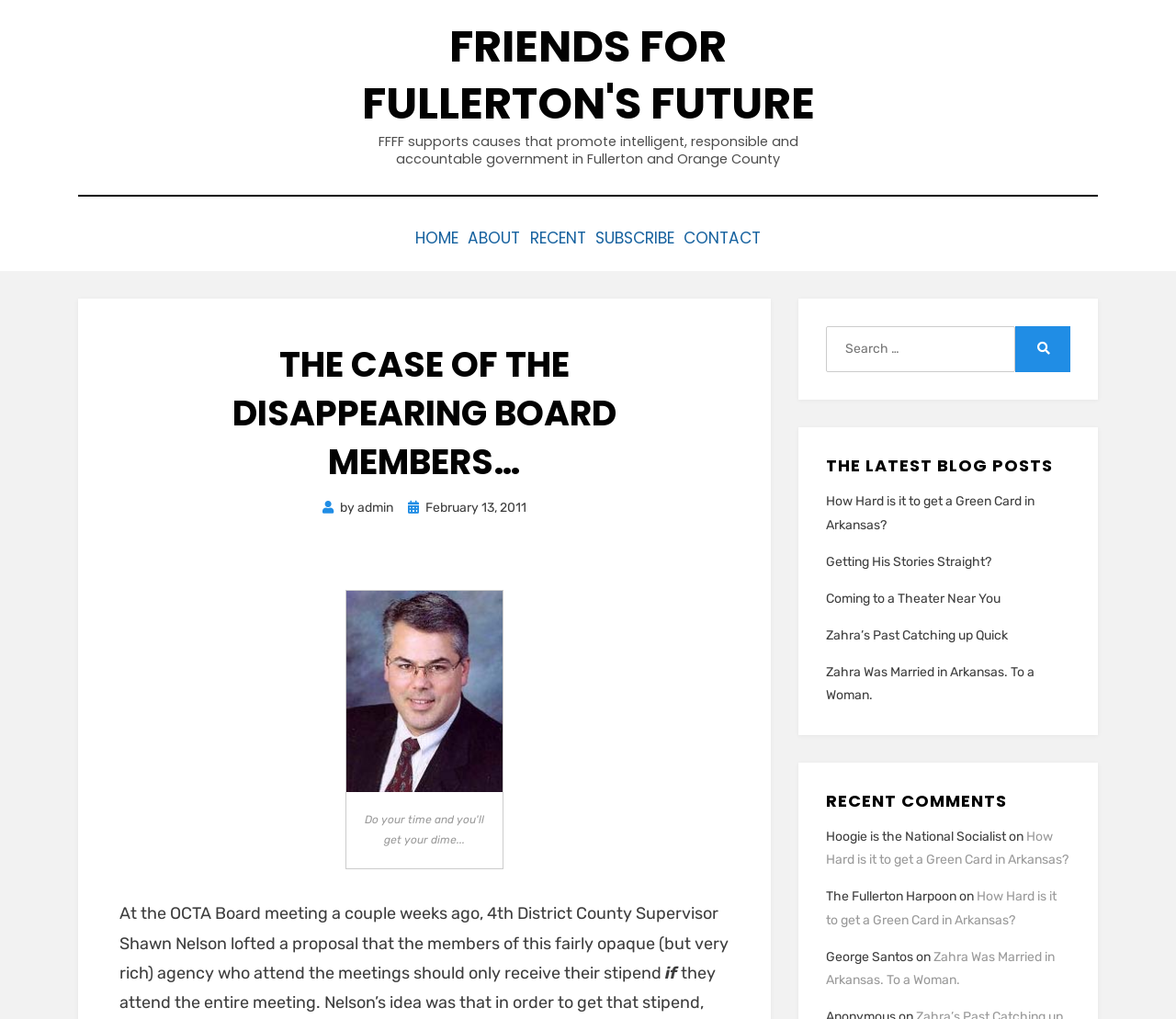Determine the bounding box coordinates of the element that should be clicked to execute the following command: "Browse WashU in the News".

None